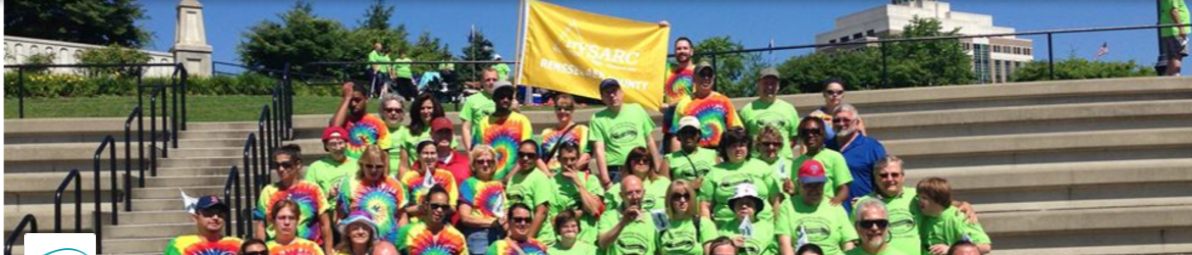Reply to the question with a single word or phrase:
What is the name of the organization affiliated with the event?

The Arc of Rensselaer County